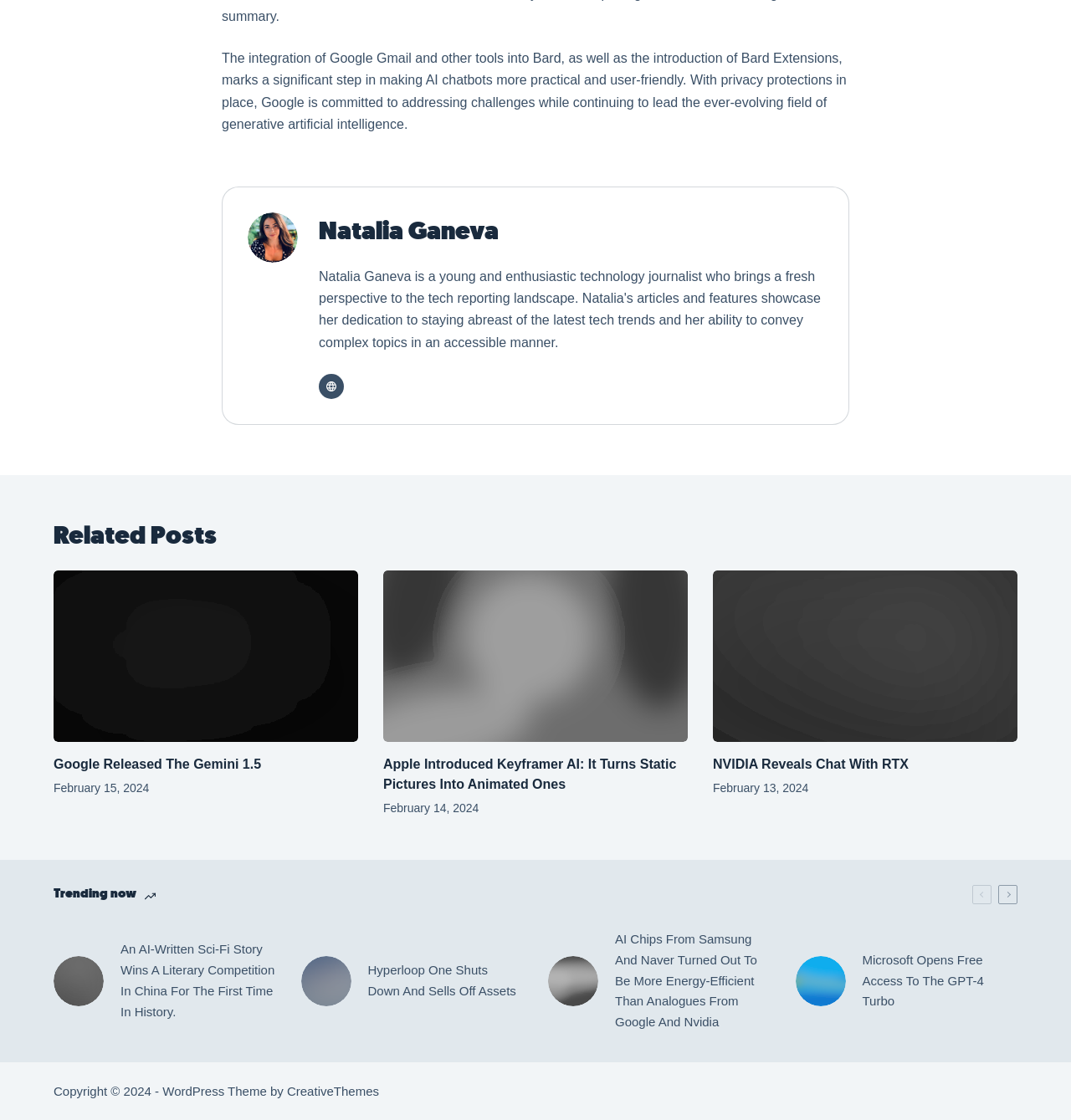Highlight the bounding box coordinates of the element you need to click to perform the following instruction: "Read the post by Natalia Ganeva."

[0.298, 0.189, 0.769, 0.223]